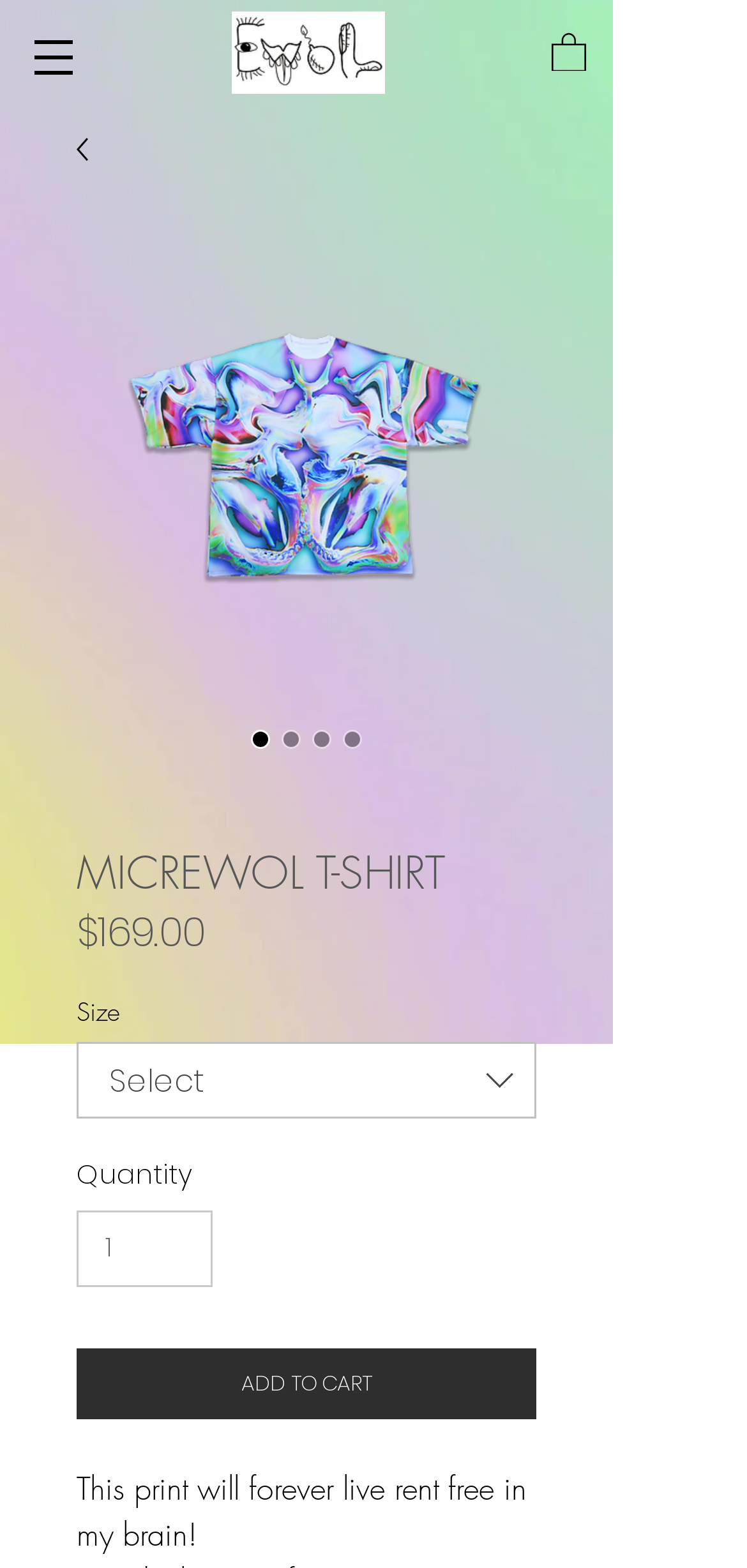What is the purpose of the button?
Provide a one-word or short-phrase answer based on the image.

ADD TO CART